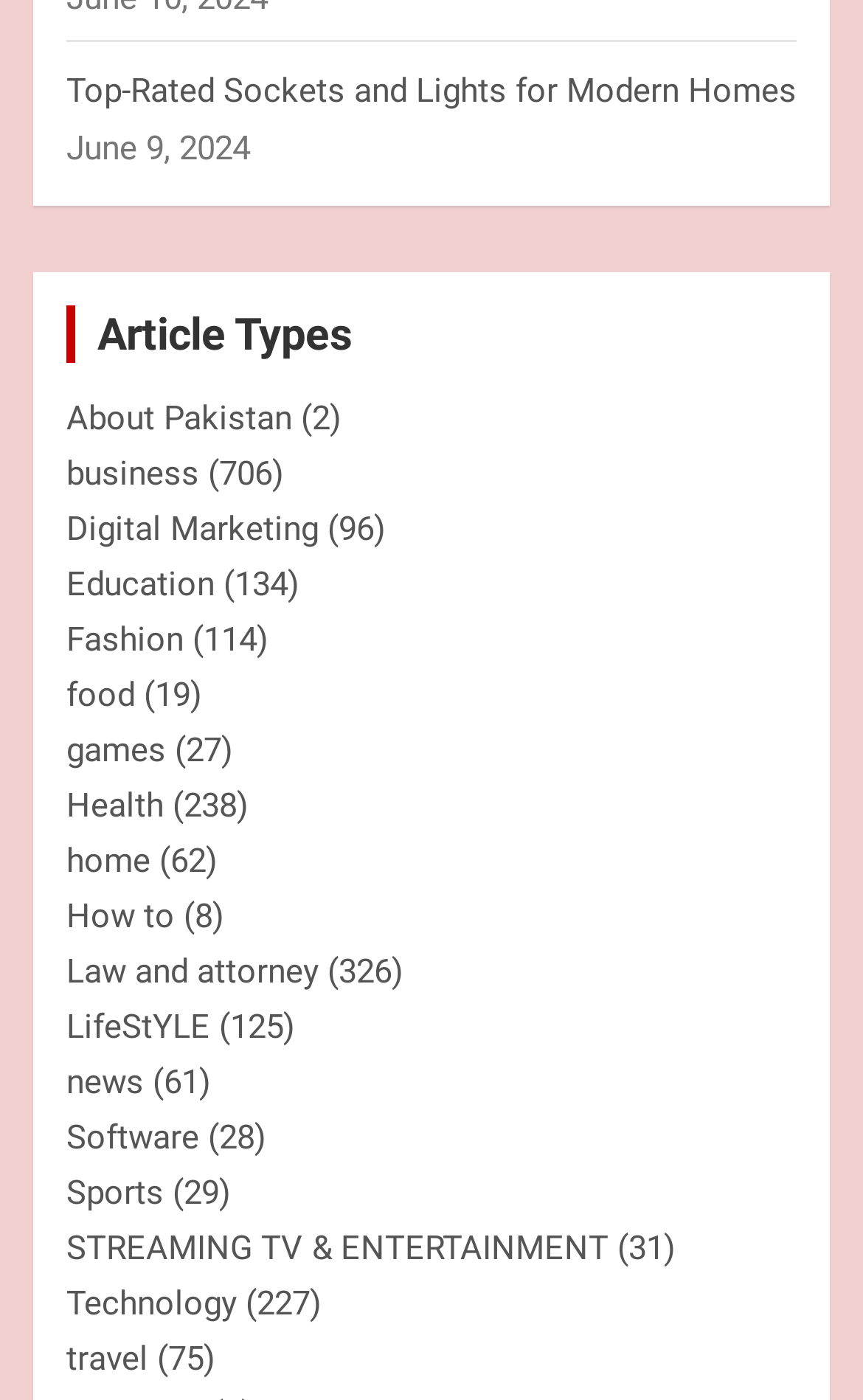Please identify the bounding box coordinates of the clickable area that will allow you to execute the instruction: "Read articles about 'Digital Marketing'".

[0.077, 0.364, 0.369, 0.393]